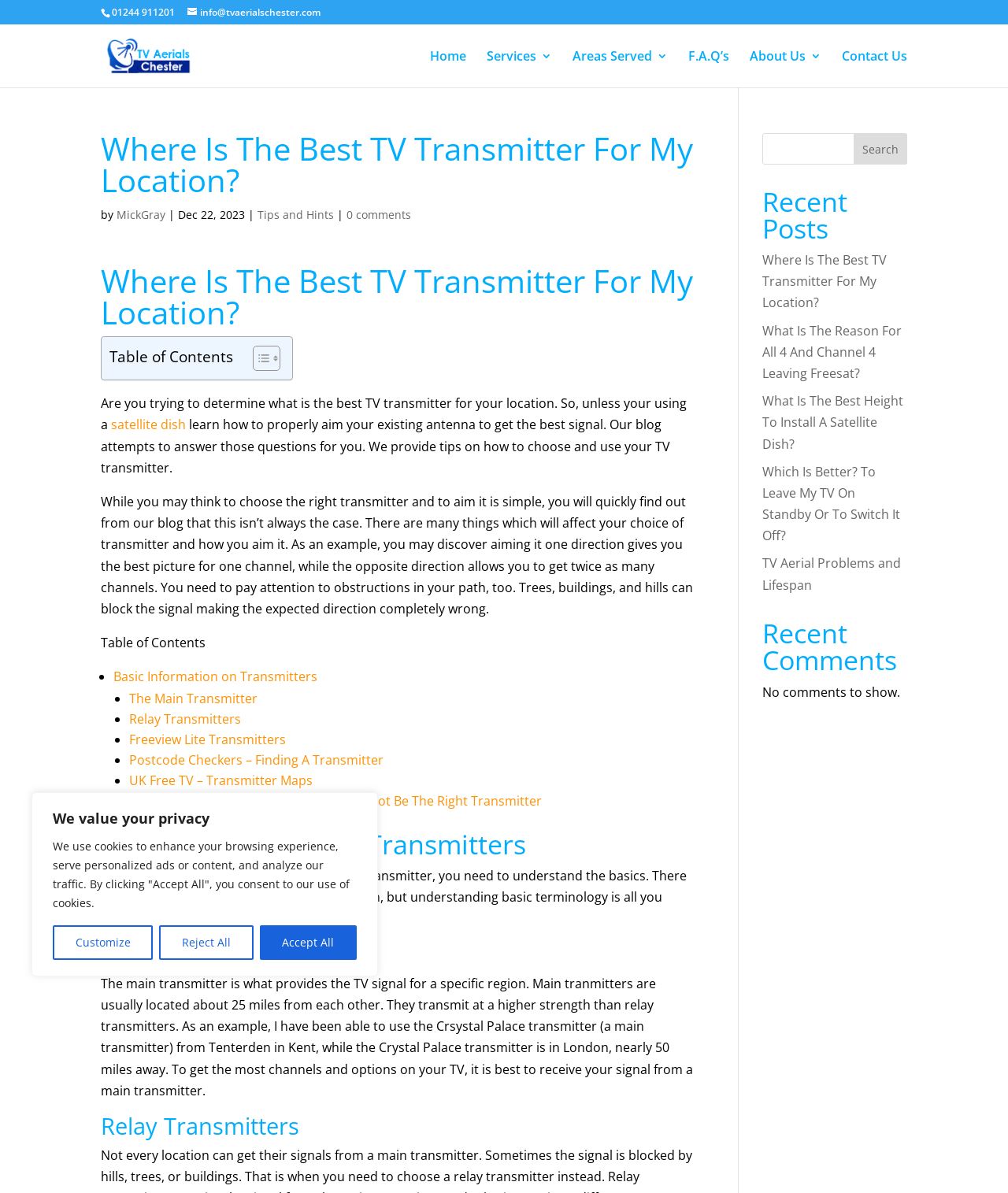What is the phone number of TV Aerials Chester?
Please look at the screenshot and answer using one word or phrase.

01244 911201